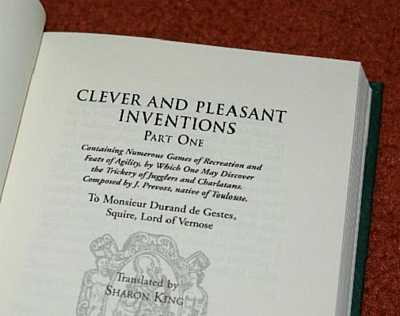Please provide a one-word or short phrase answer to the question:
What is the background color of the title page?

Red